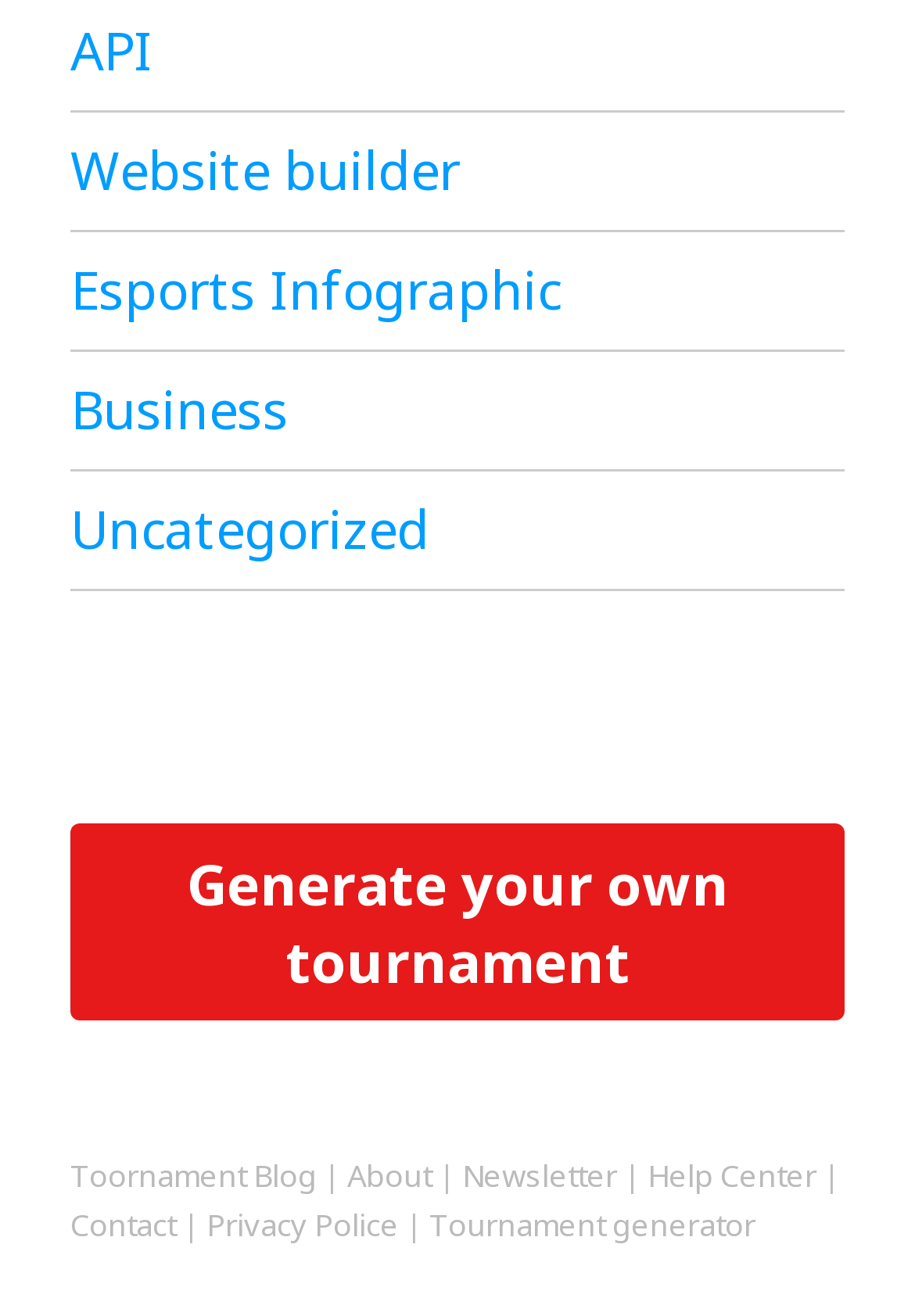Determine the bounding box coordinates of the UI element described below. Use the format (top-left x, top-left y, bottom-right x, bottom-right y) with floating point numbers between 0 and 1: Generate your own tournament

[0.077, 0.625, 0.923, 0.775]